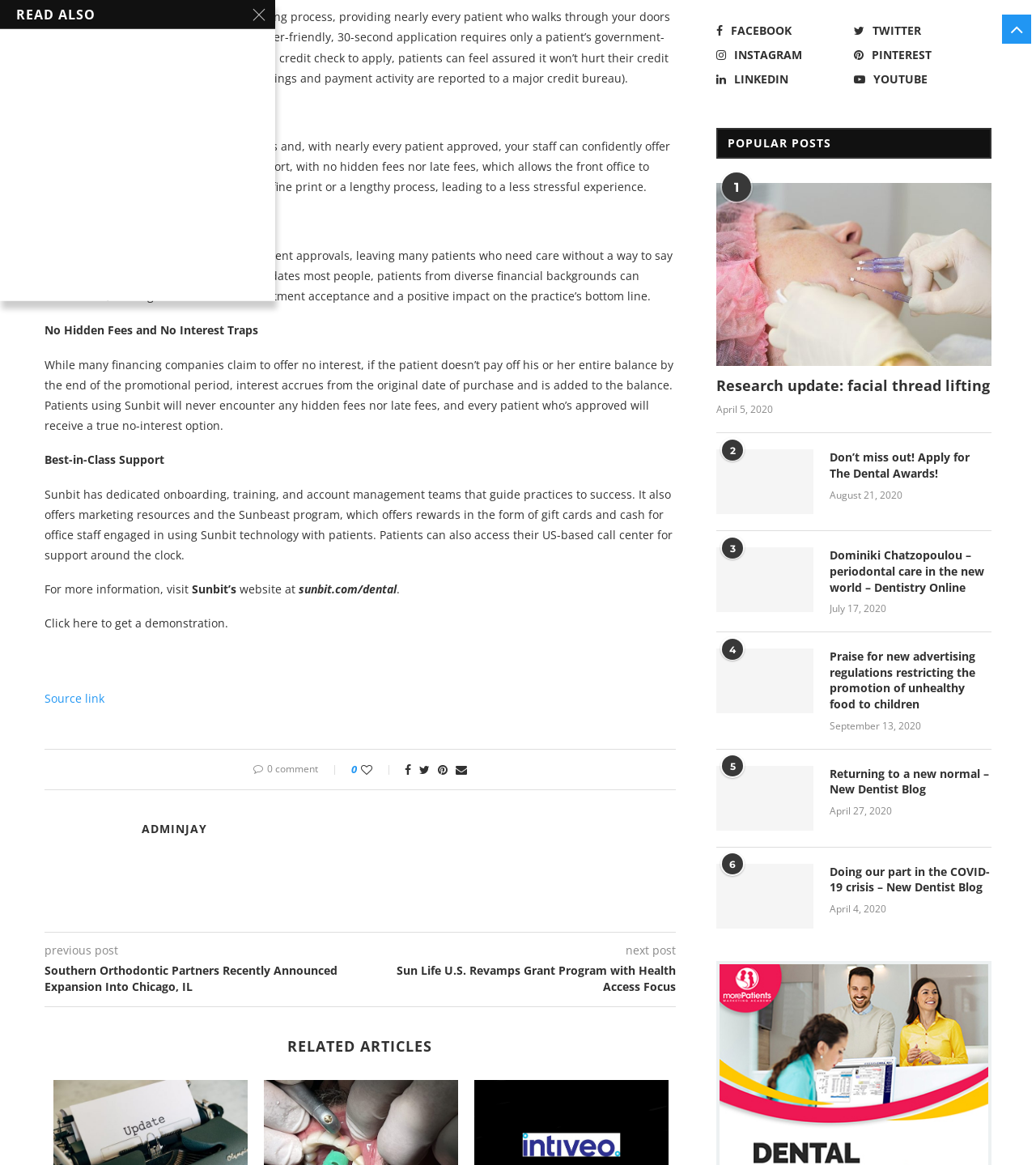Locate the bounding box coordinates of the item that should be clicked to fulfill the instruction: "View the related article 'Southern Orthodontic Partners Recently Announced Expansion Into Chicago, IL'".

[0.043, 0.826, 0.348, 0.854]